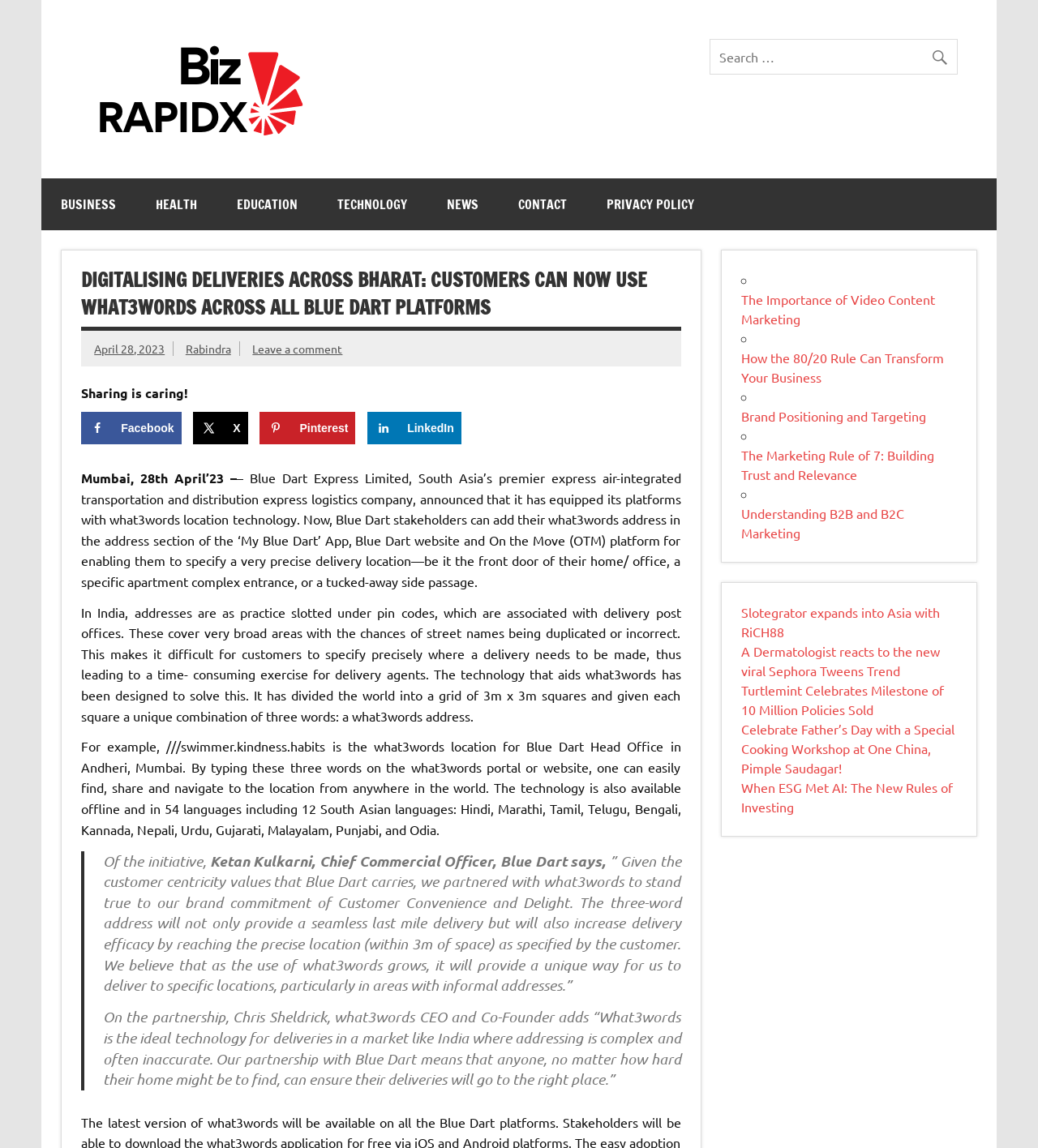Determine the bounding box coordinates for the HTML element mentioned in the following description: "Lebanon, TN". The coordinates should be a list of four floats ranging from 0 to 1, represented as [left, top, right, bottom].

None